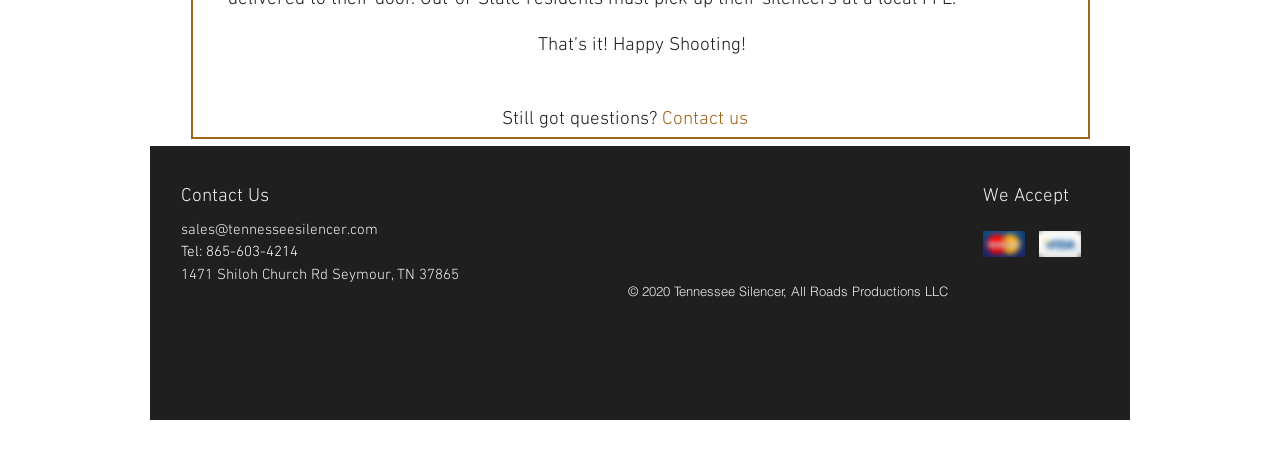What is the phone number of the company? Based on the image, give a response in one word or a short phrase.

865-603-4214